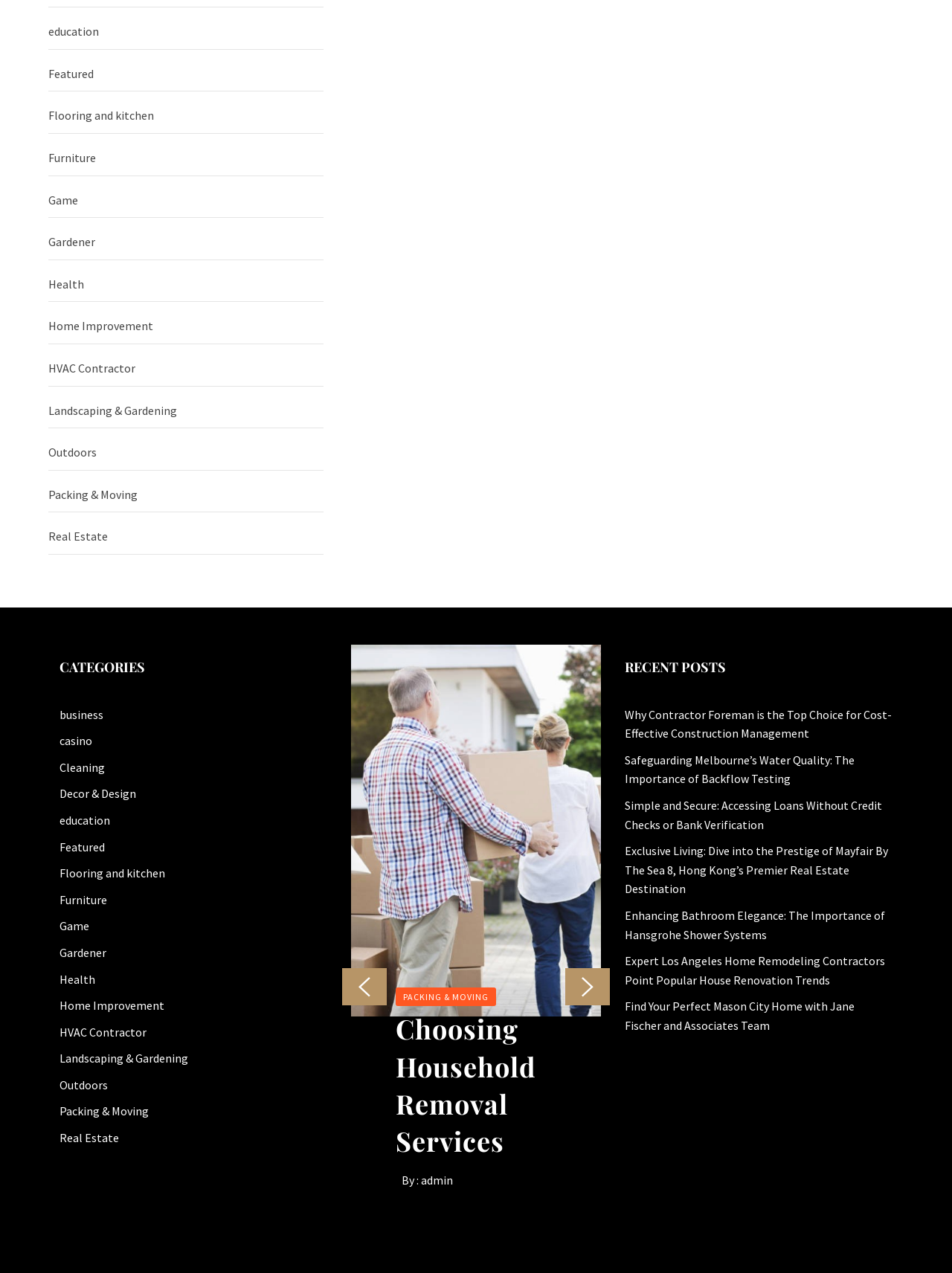Please identify the bounding box coordinates of the clickable area that will fulfill the following instruction: "Click on the 'Packing & Moving' link". The coordinates should be in the format of four float numbers between 0 and 1, i.e., [left, top, right, bottom].

[0.416, 0.776, 0.521, 0.79]